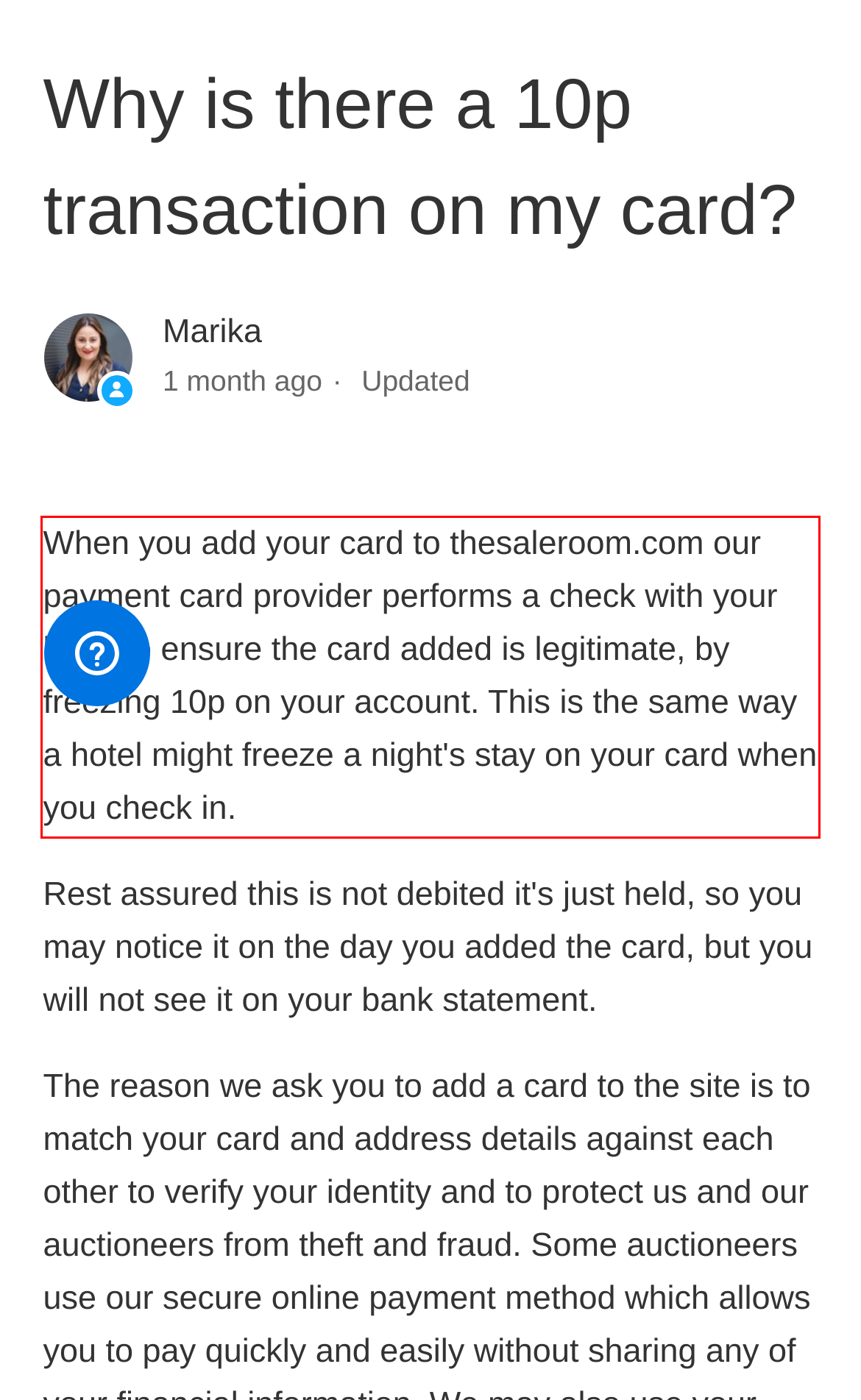Within the screenshot of the webpage, there is a red rectangle. Please recognize and generate the text content inside this red bounding box.

When you add your card to thesaleroom.com our payment card provider performs a check with your bank to ensure the card added is legitimate, by freezing 10p on your account. This is the same way a hotel might freeze a night's stay on your card when you check in.